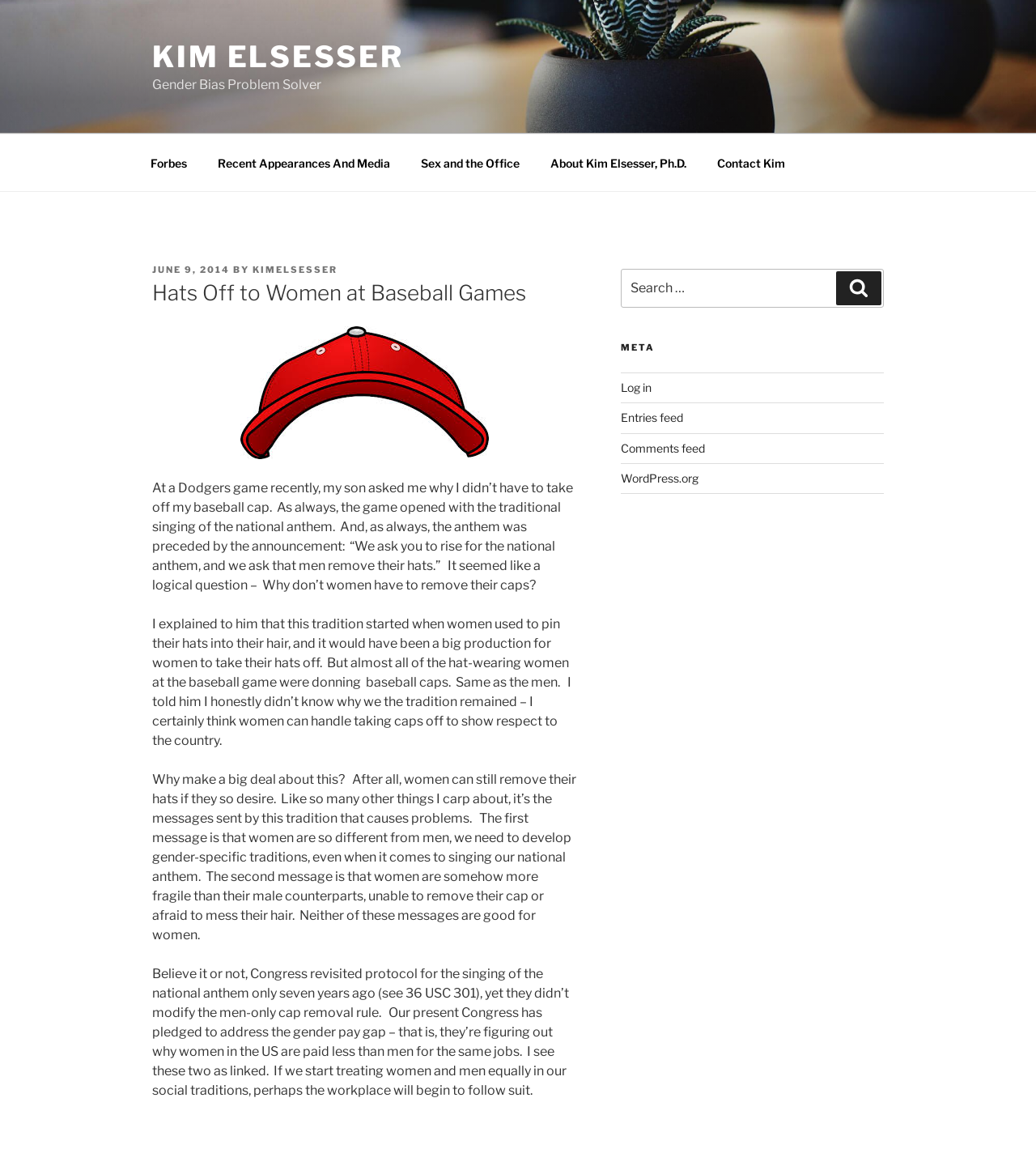Please mark the bounding box coordinates of the area that should be clicked to carry out the instruction: "Contact us".

None